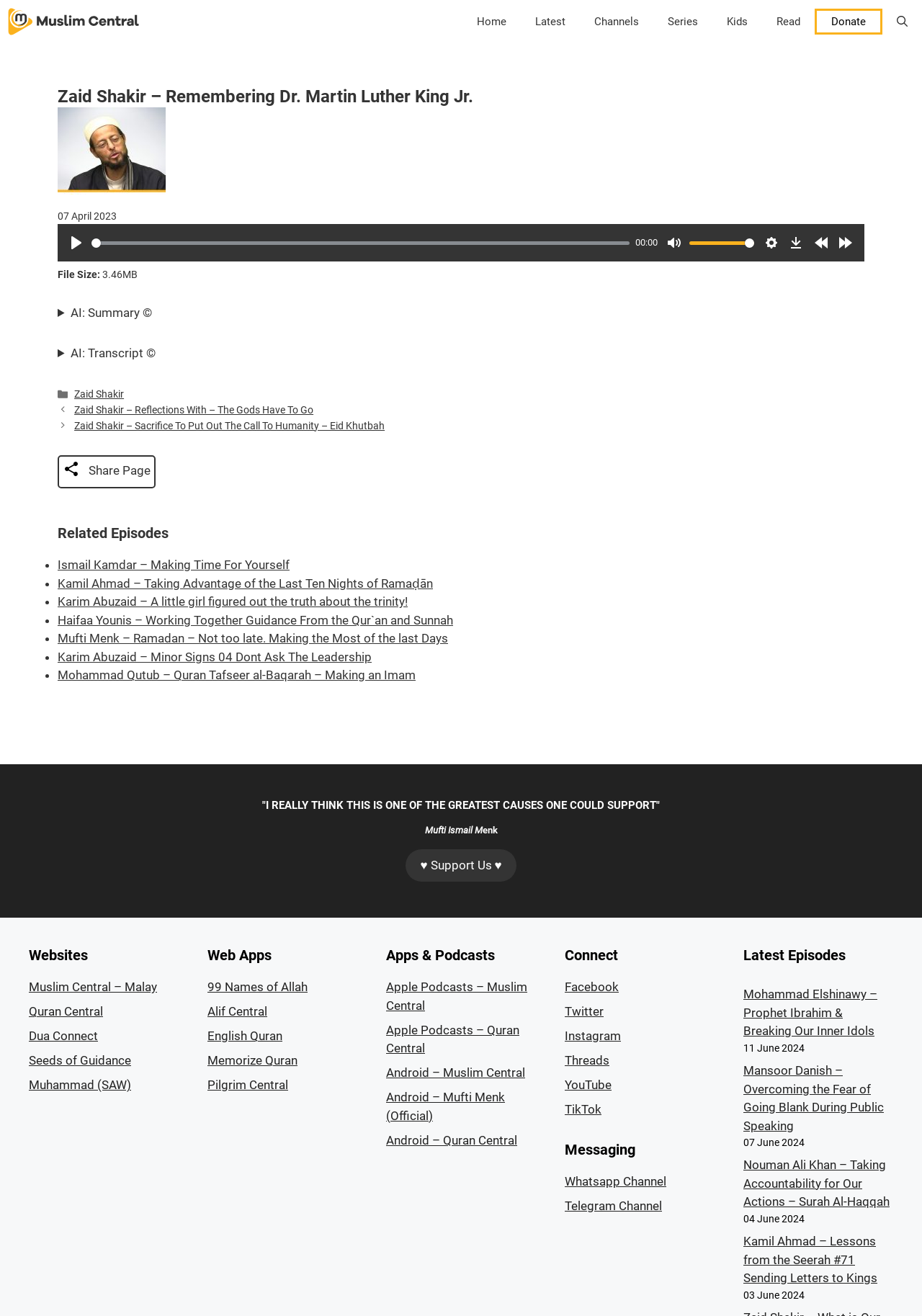Show the bounding box coordinates of the element that should be clicked to complete the task: "Visit the Muslim Central homepage".

[0.008, 0.0, 0.152, 0.033]